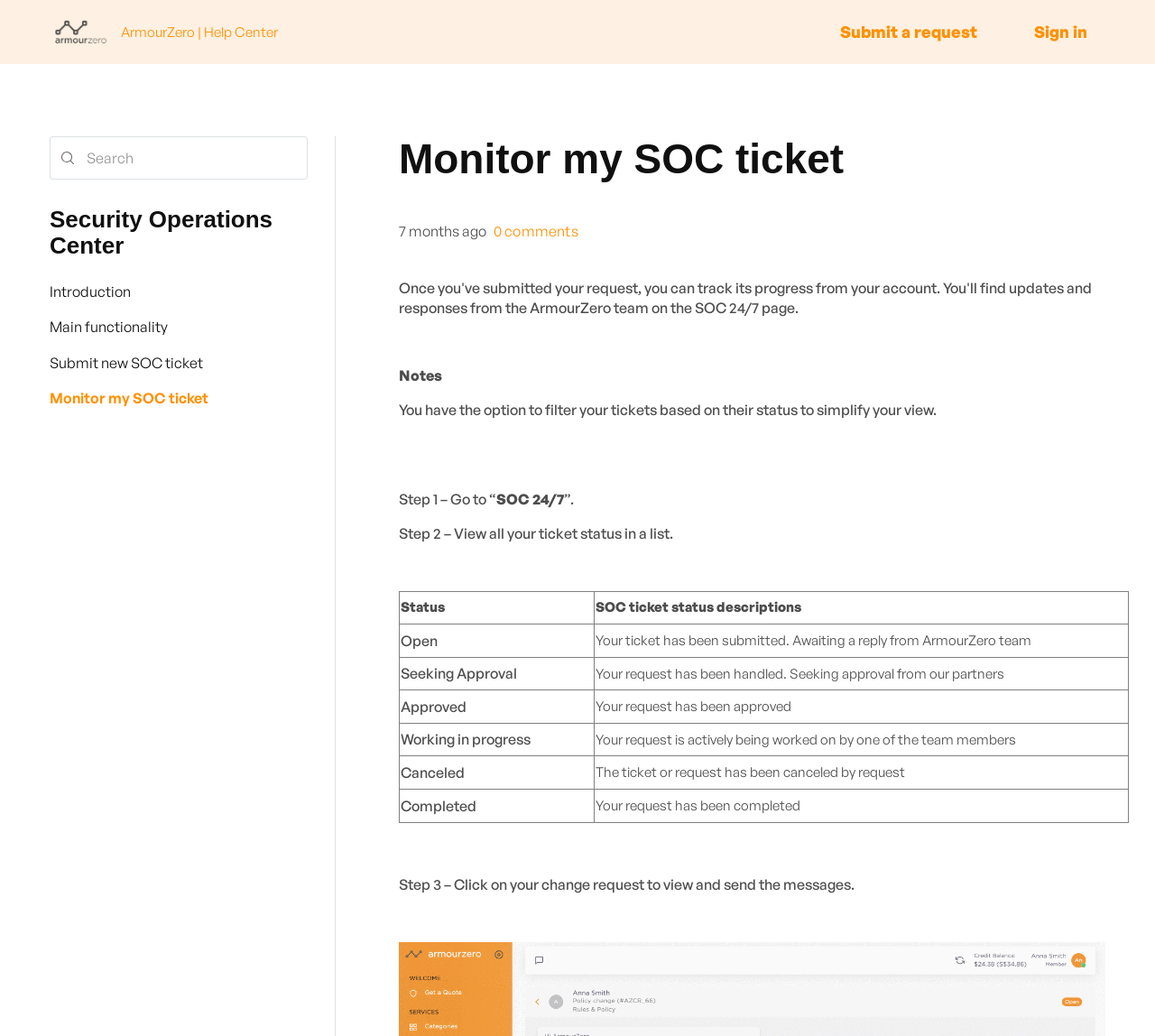Please give a short response to the question using one word or a phrase:
What is the name of the help center?

ArmourZero | Help Center